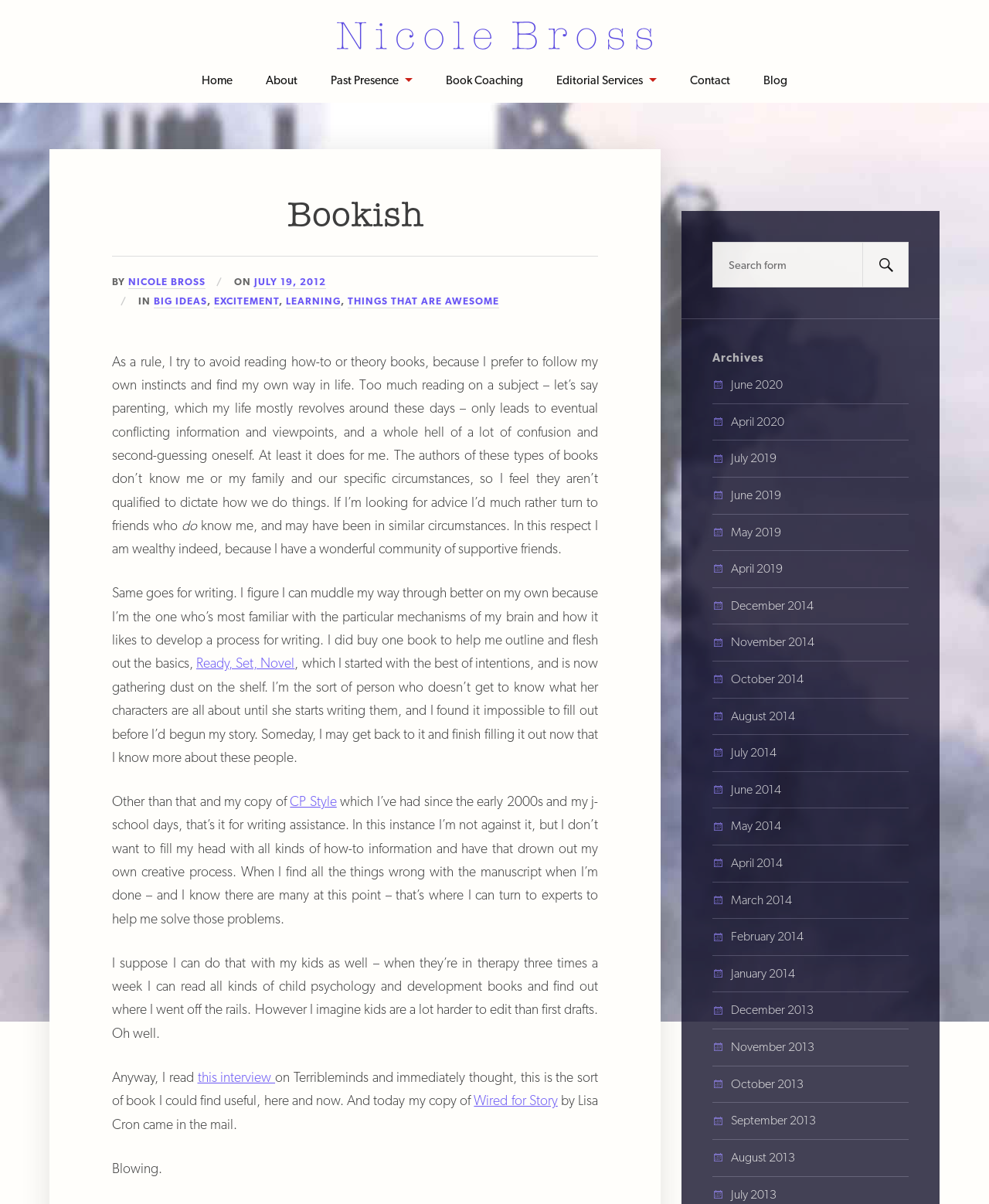Bounding box coordinates are to be given in the format (top-left x, top-left y, bottom-right x, bottom-right y). All values must be floating point numbers between 0 and 1. Provide the bounding box coordinate for the UI element described as: parent_node: Search name="s" placeholder="Search form"

[0.72, 0.201, 0.919, 0.239]